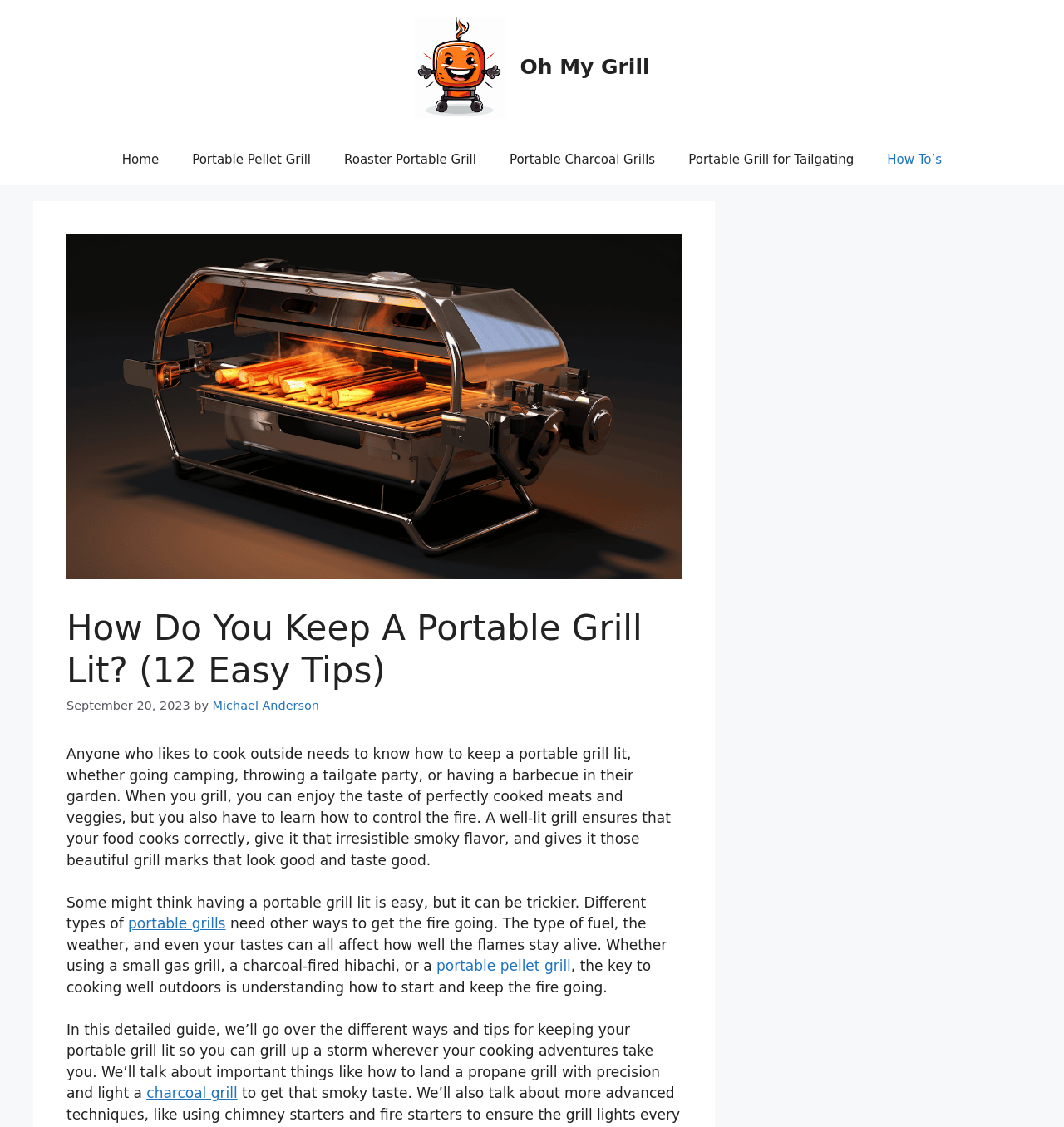What is the date mentioned in the text?
Using the visual information, answer the question in a single word or phrase.

September 20, 2023